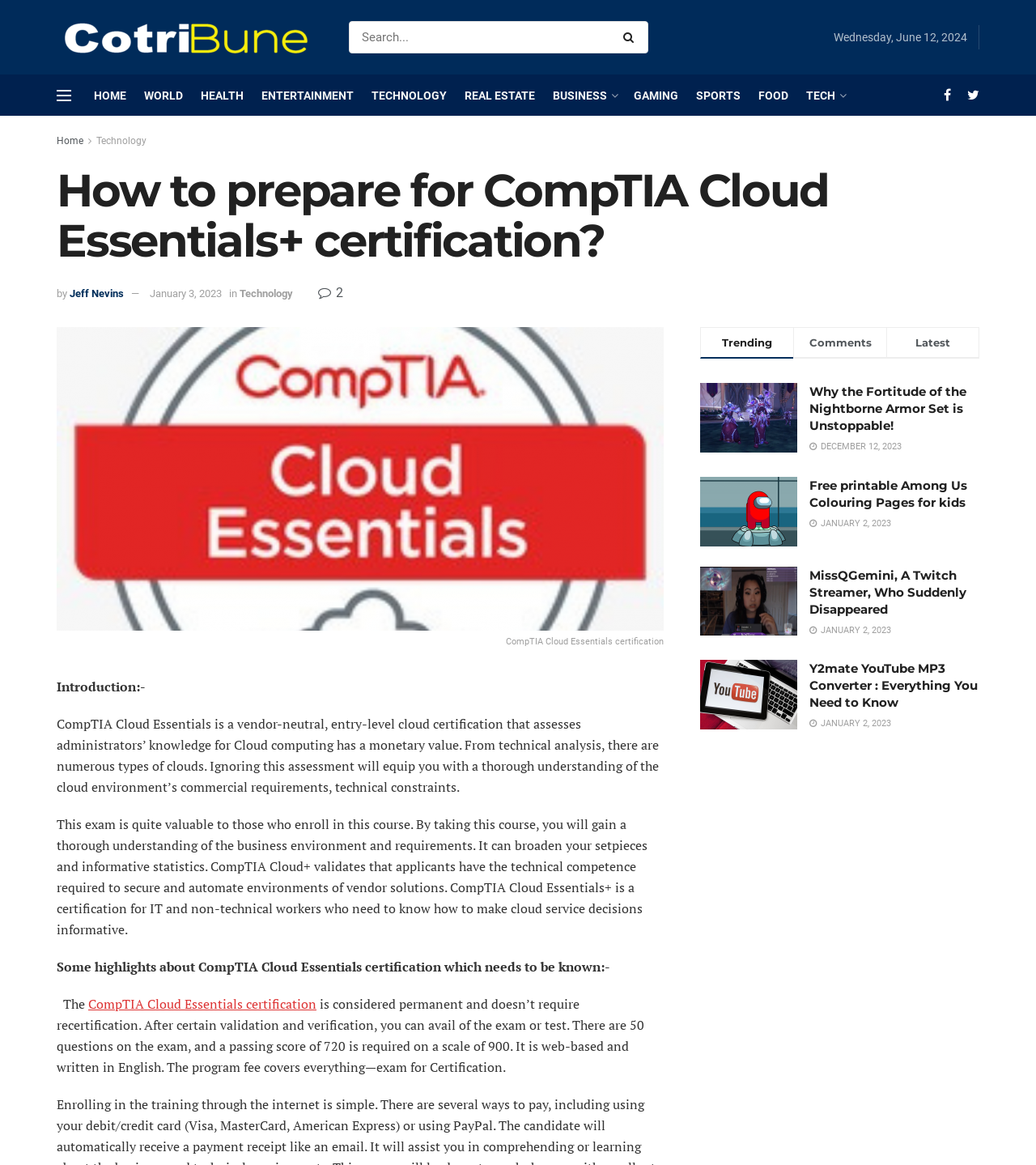What is the certification being discussed on this webpage?
Please provide a single word or phrase as the answer based on the screenshot.

CompTIA Cloud Essentials+